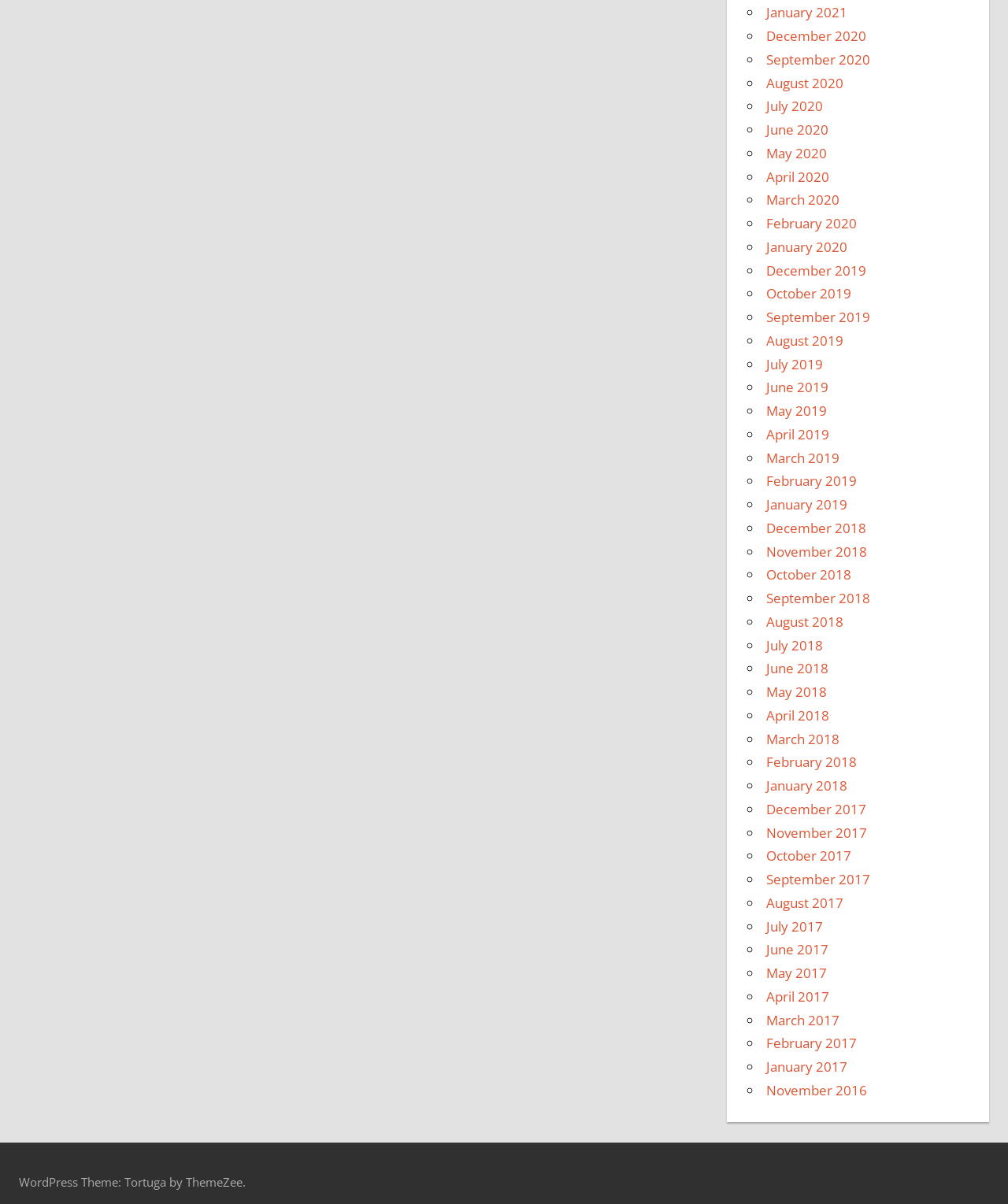Kindly determine the bounding box coordinates for the clickable area to achieve the given instruction: "Go to September 2020".

[0.76, 0.042, 0.863, 0.057]